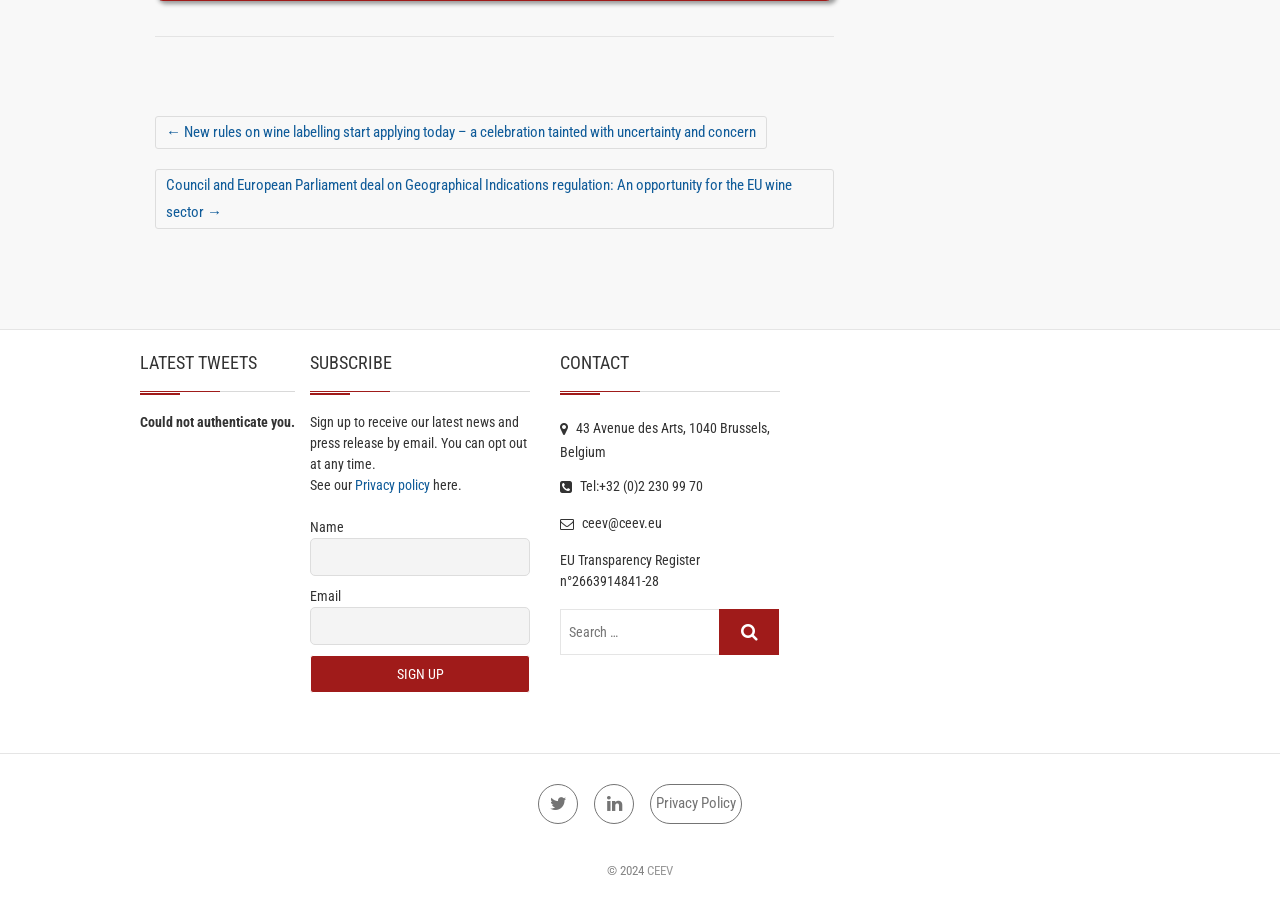Please find the bounding box coordinates of the element's region to be clicked to carry out this instruction: "Read the latest news on wine labelling".

[0.121, 0.129, 0.599, 0.166]